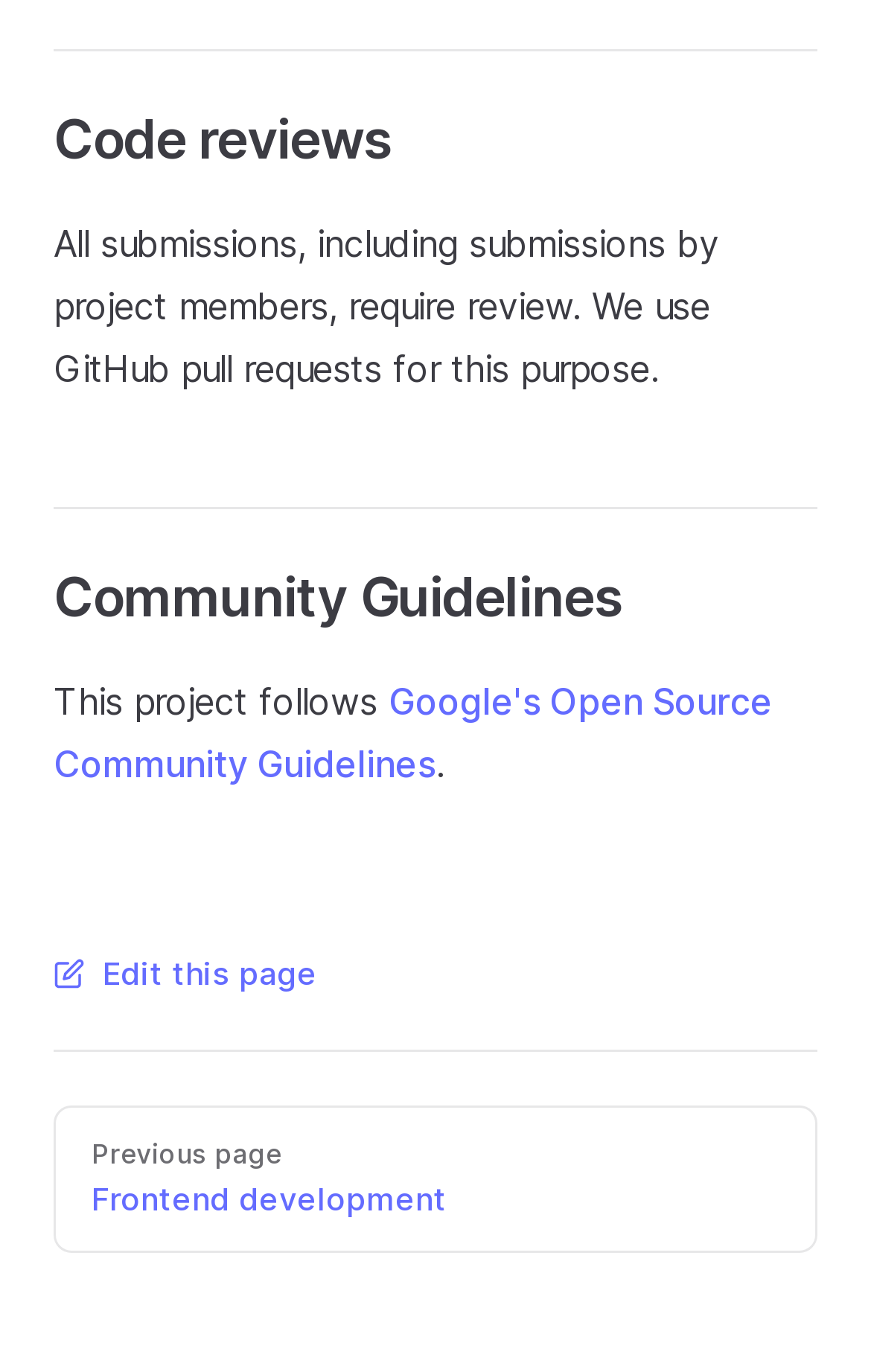Determine the bounding box coordinates for the UI element matching this description: "Previous pageFrontend development".

[0.062, 0.806, 0.938, 0.913]